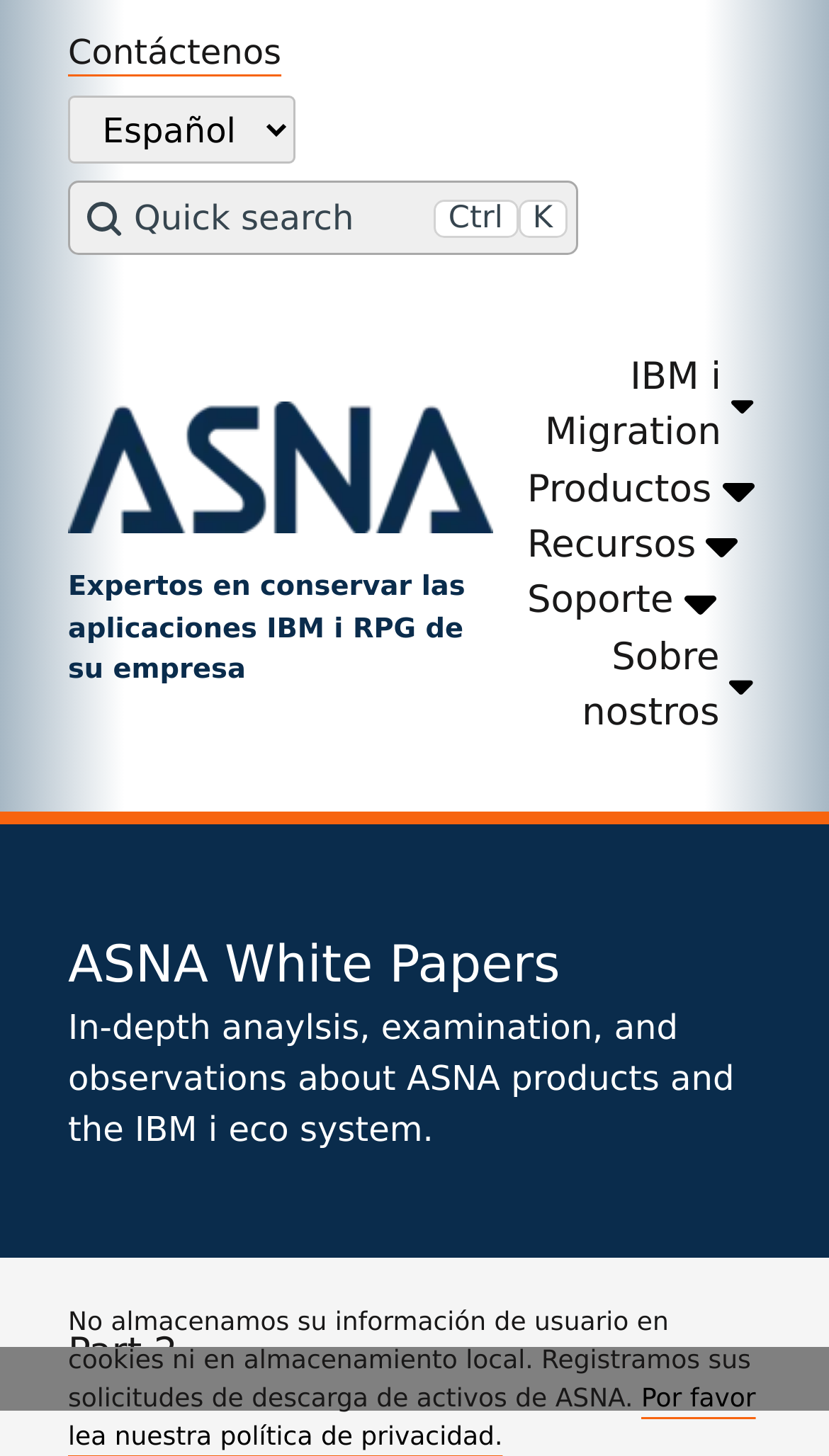Can you extract the headline from the webpage for me?

This Is the IBM i RPG Decade of Crisis